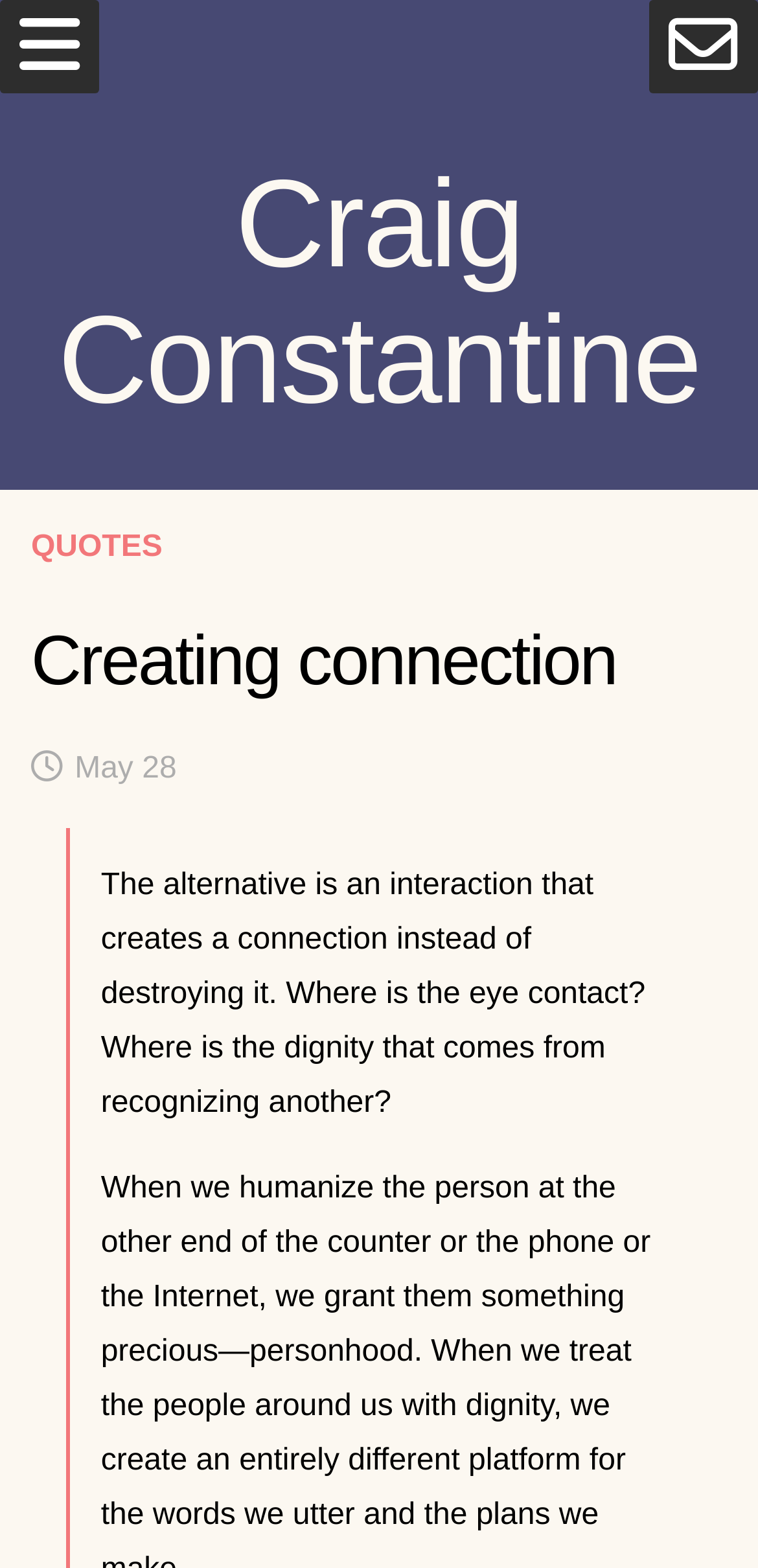Using the format (top-left x, top-left y, bottom-right x, bottom-right y), and given the element description, identify the bounding box coordinates within the screenshot: 7 for Sunday

[0.082, 0.283, 0.918, 0.336]